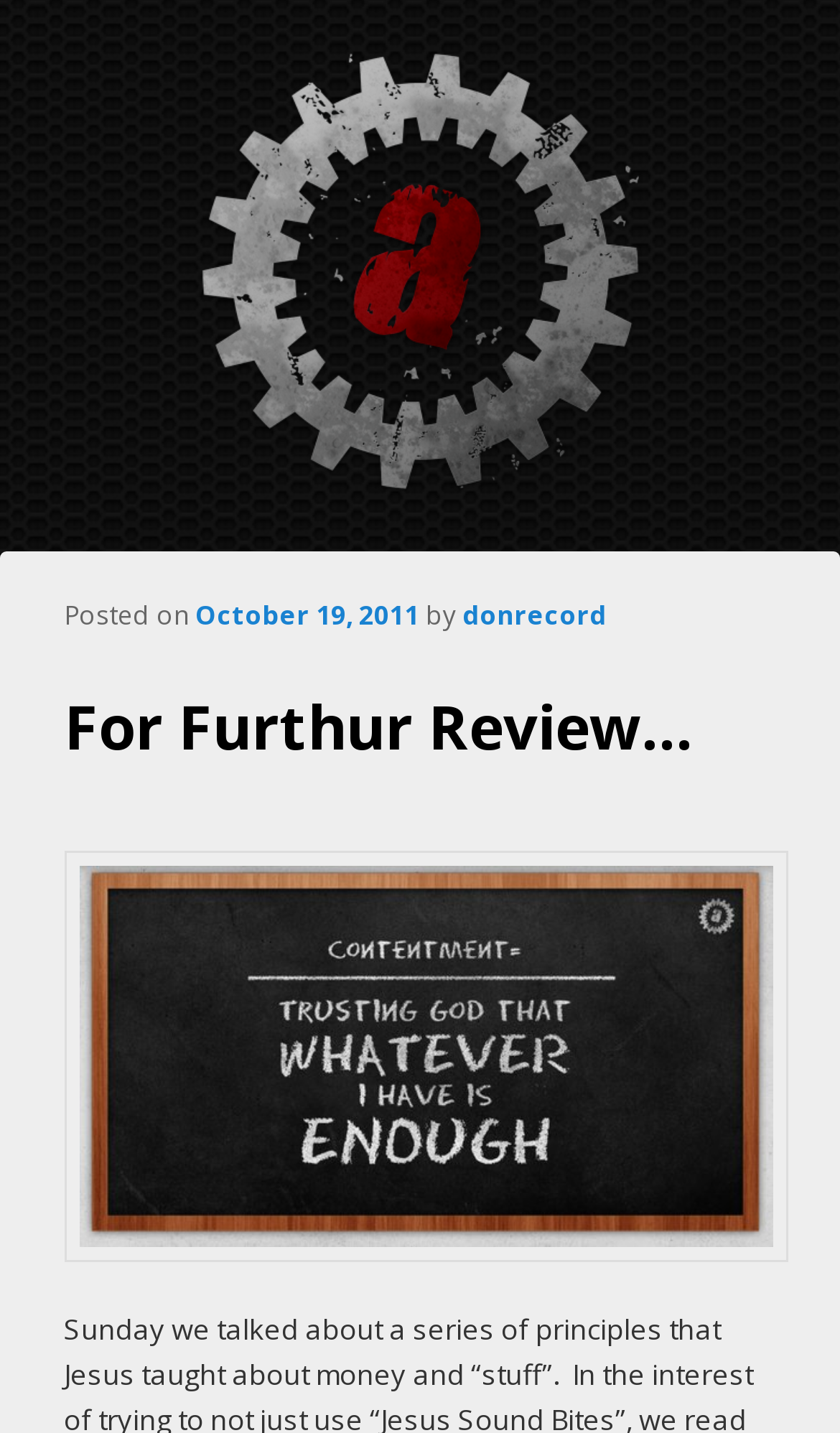Analyze the image and give a detailed response to the question:
How many links are there in the post information section?

I counted the number of link elements in the post information section, which includes the date and author of the post, and found two links: one for the date and one for the author.